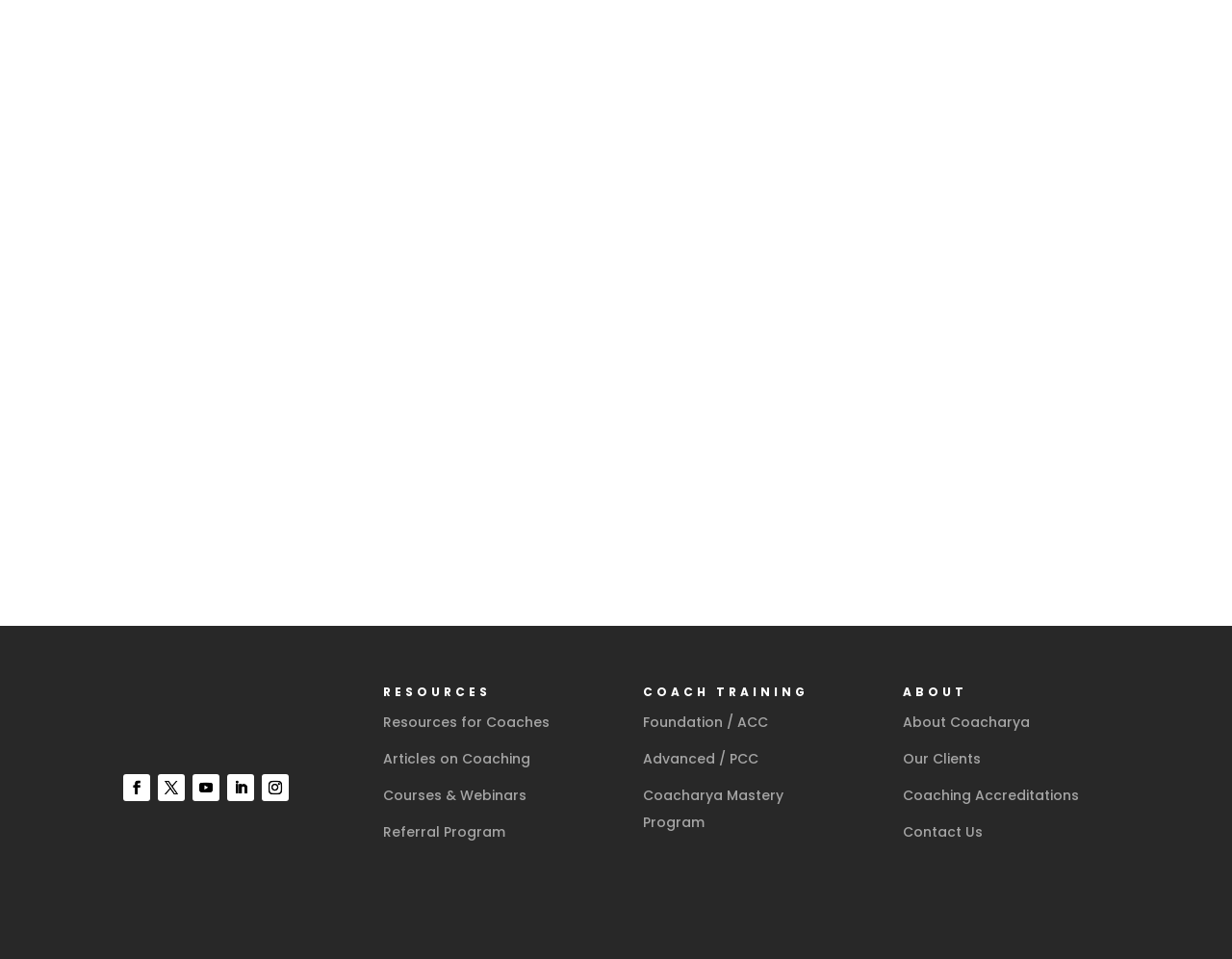How many categories are there in the resources section?
Please provide a detailed and thorough answer to the question.

I counted the number of link elements under the 'RESOURCES' category and found that there are 4 links: 'Resources for Coaches', 'Articles on Coaching', 'Courses & Webinars', and 'Referral Program'.